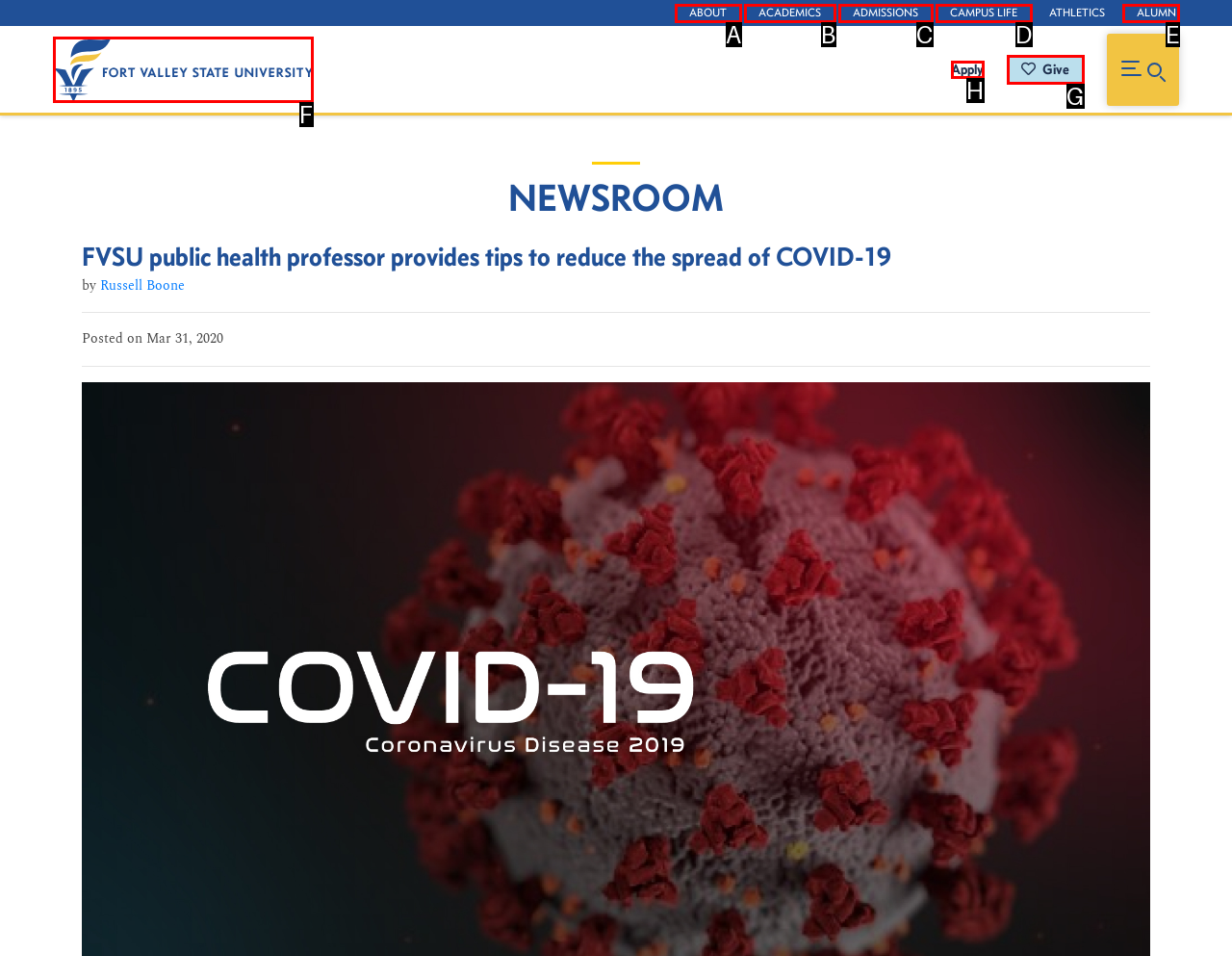Select the letter that corresponds to the UI element described as: Campus Life
Answer by providing the letter from the given choices.

D